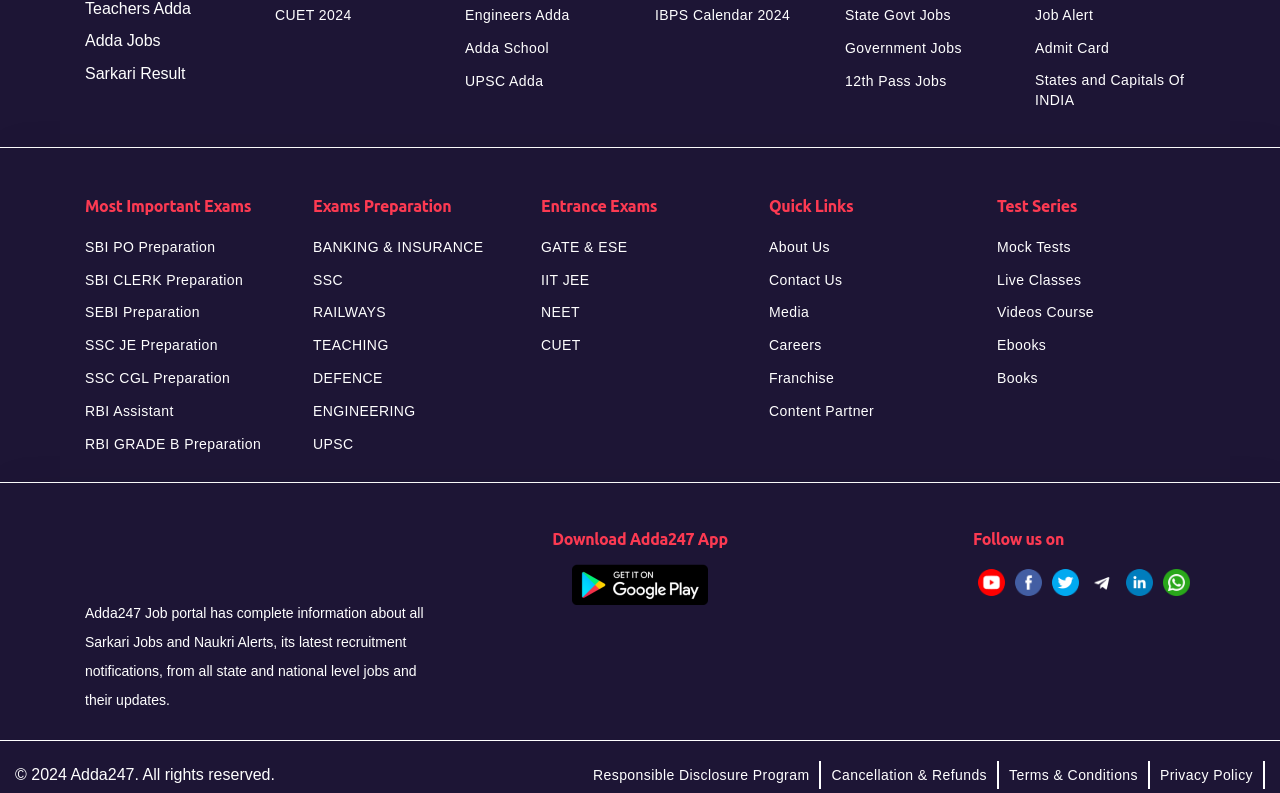Respond concisely with one word or phrase to the following query:
How many types of exams are listed under 'Exams Preparation'?

12